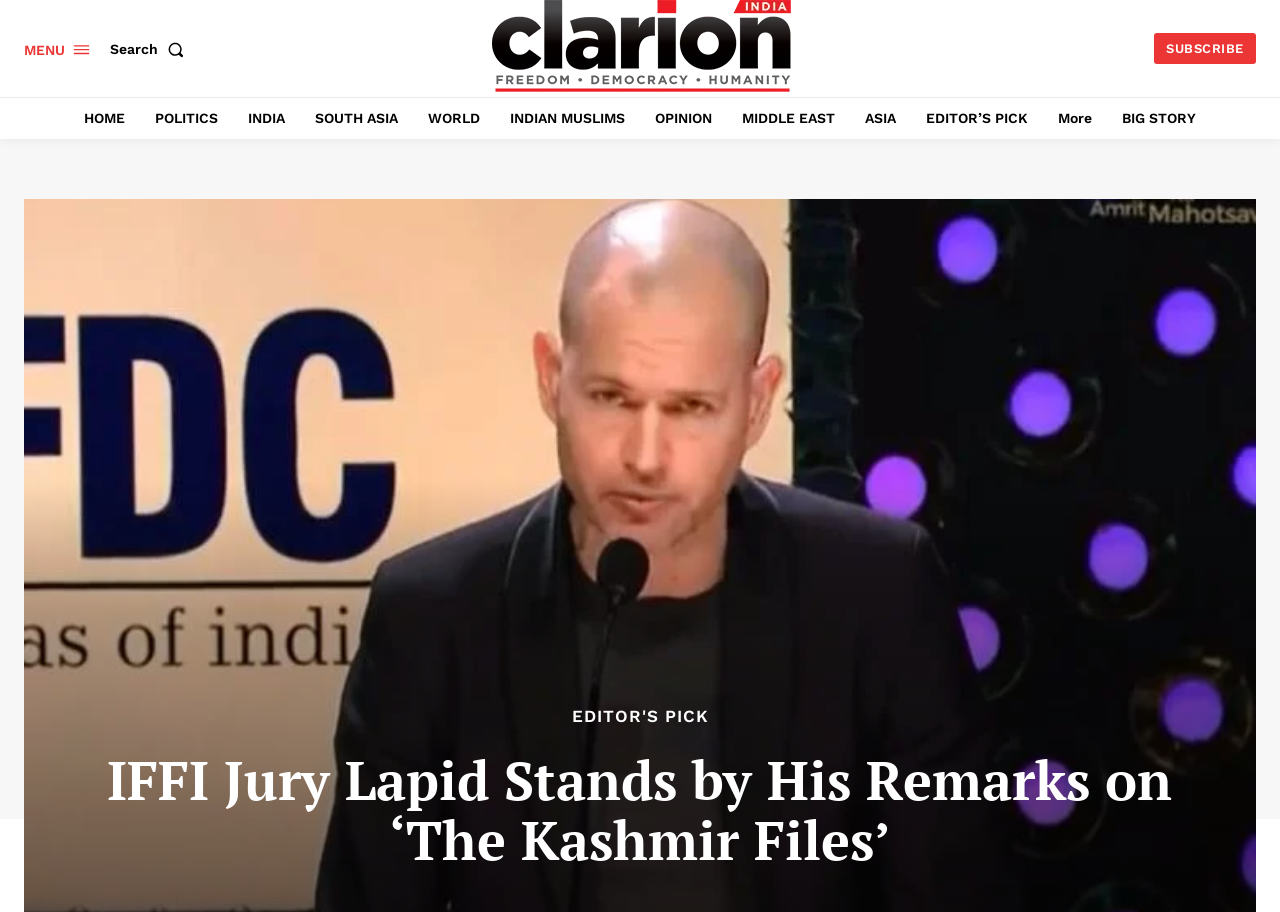Use the information in the screenshot to answer the question comprehensively: What is the name of the Israeli director?

The question is asking about the name of the Israeli director mentioned in the webpage. By analyzing the webpage content, we can find the name 'Nadav Lapid' mentioned in the context of the IFFI international jury chair.